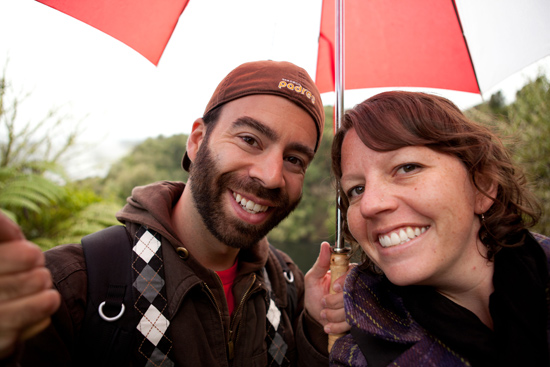By analyzing the image, answer the following question with a detailed response: What is the weather like in the scene?

The caption suggests that the weather is likely a light drizzle or overcast, as indicated by the vibrant red and white umbrella that the couple is sharing.